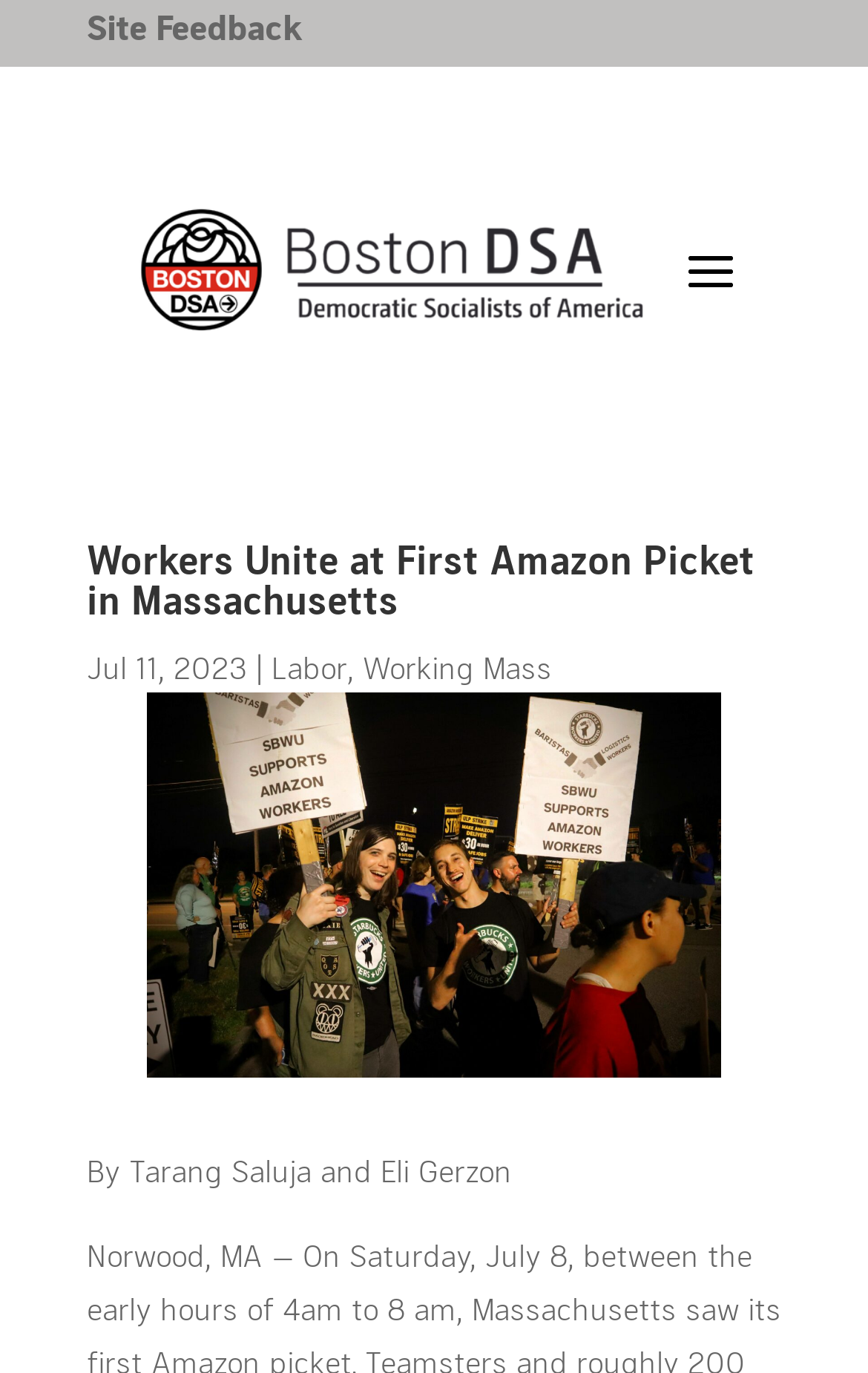What is the date mentioned on the webpage?
Using the image as a reference, answer the question with a short word or phrase.

Jul 11, 2023